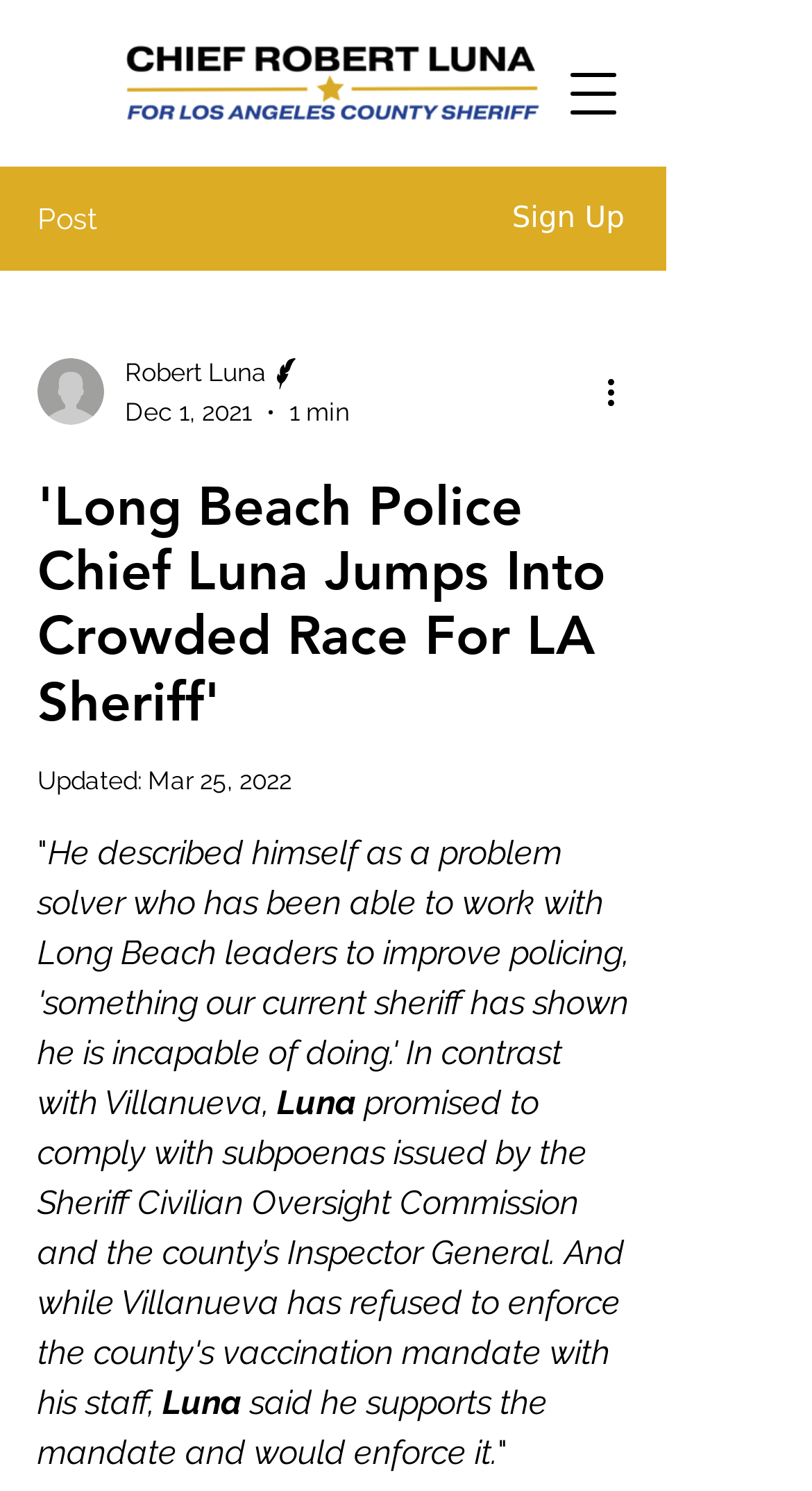Determine the bounding box coordinates of the UI element described below. Use the format (top-left x, top-left y, bottom-right x, bottom-right y) with floating point numbers between 0 and 1: aria-label="Open navigation menu"

[0.679, 0.035, 0.782, 0.091]